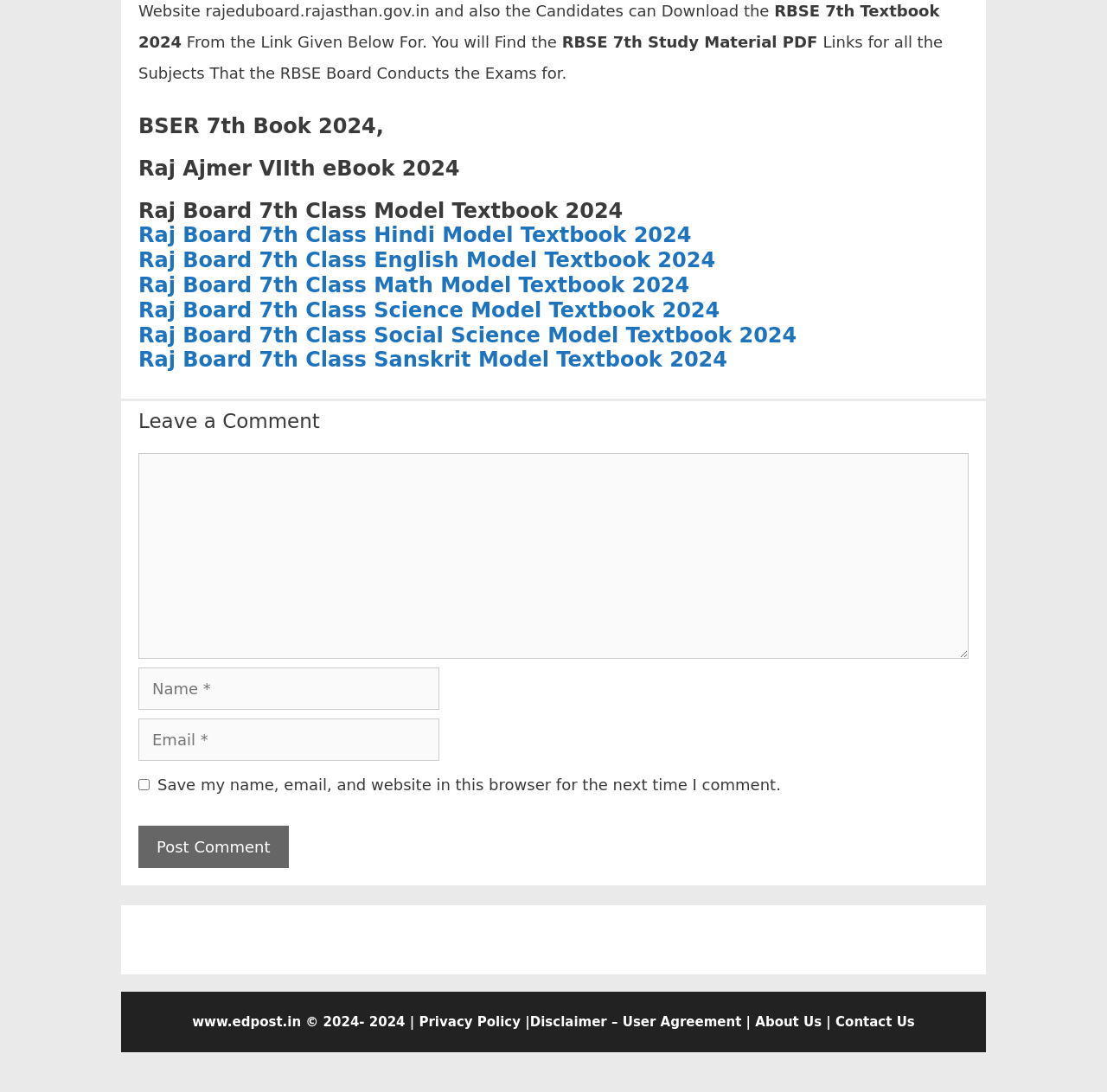What is the name of the board conducting exams?
Look at the screenshot and give a one-word or phrase answer.

RBSE